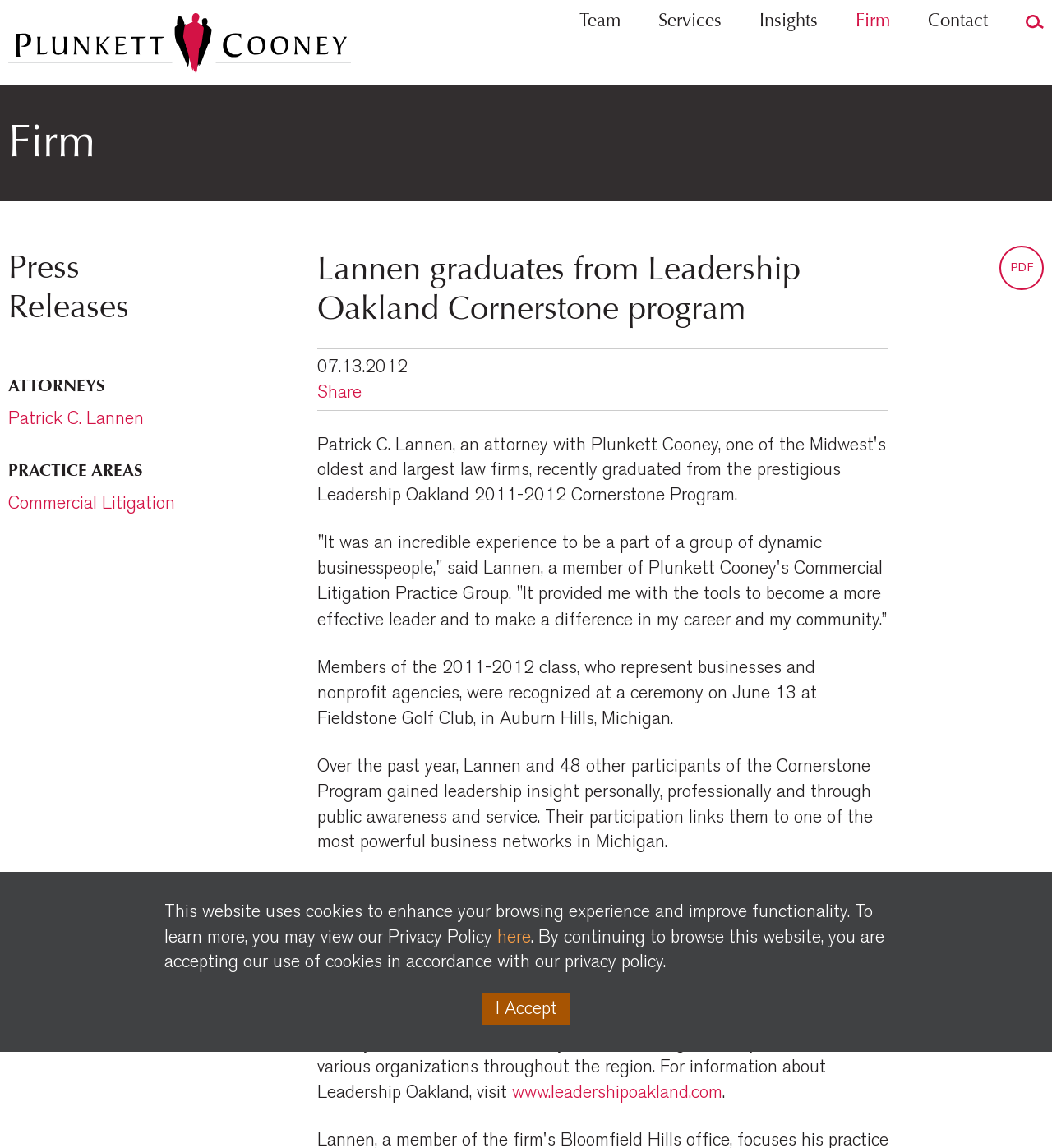Locate the bounding box coordinates of the clickable element to fulfill the following instruction: "Visit Leadership Oakland website". Provide the coordinates as four float numbers between 0 and 1 in the format [left, top, right, bottom].

[0.487, 0.942, 0.687, 0.961]